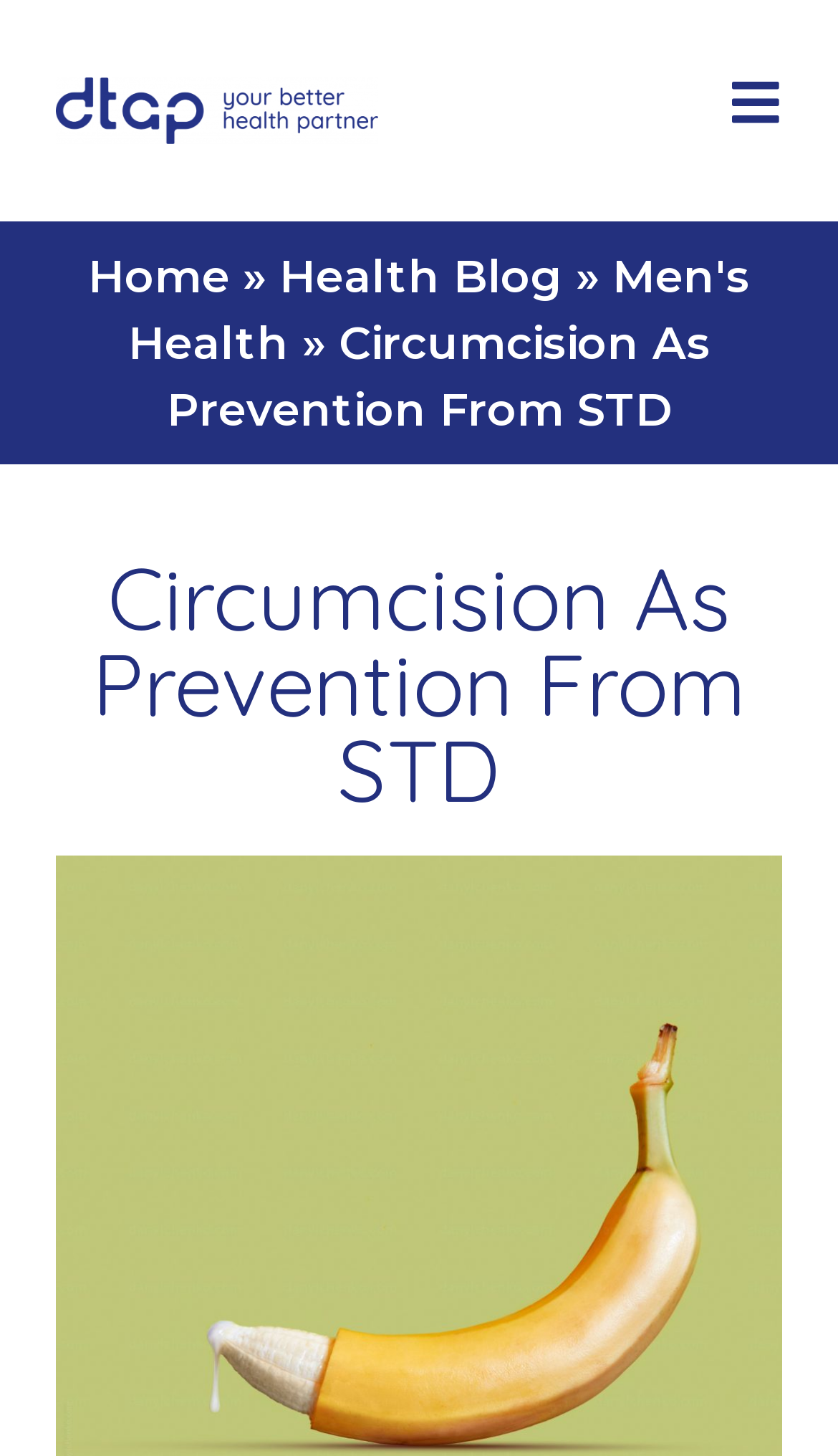Using the format (top-left x, top-left y, bottom-right x, bottom-right y), and given the element description, identify the bounding box coordinates within the screenshot: Health Blog

[0.333, 0.171, 0.672, 0.208]